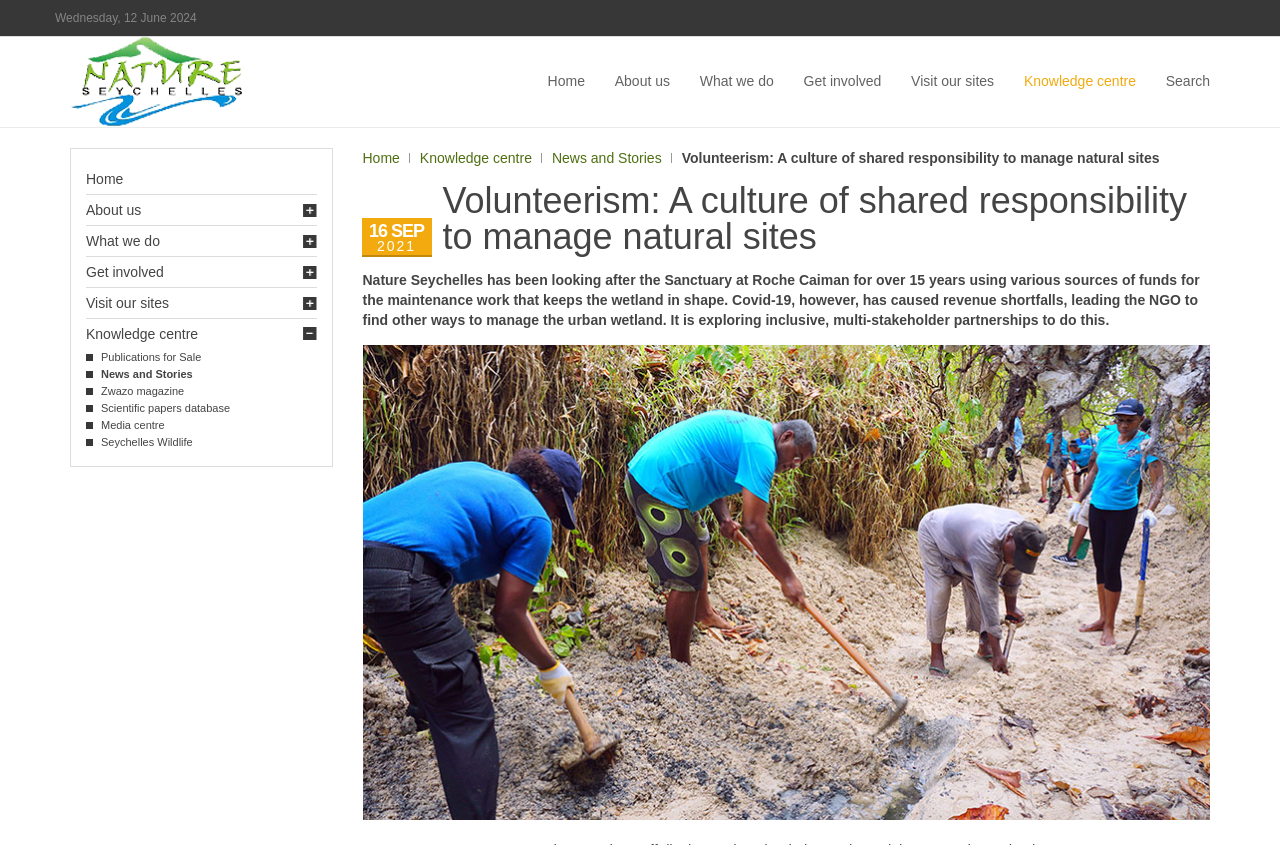Identify the bounding box coordinates of the region that should be clicked to execute the following instruction: "Read the 'News and Stories' section".

[0.431, 0.175, 0.525, 0.199]